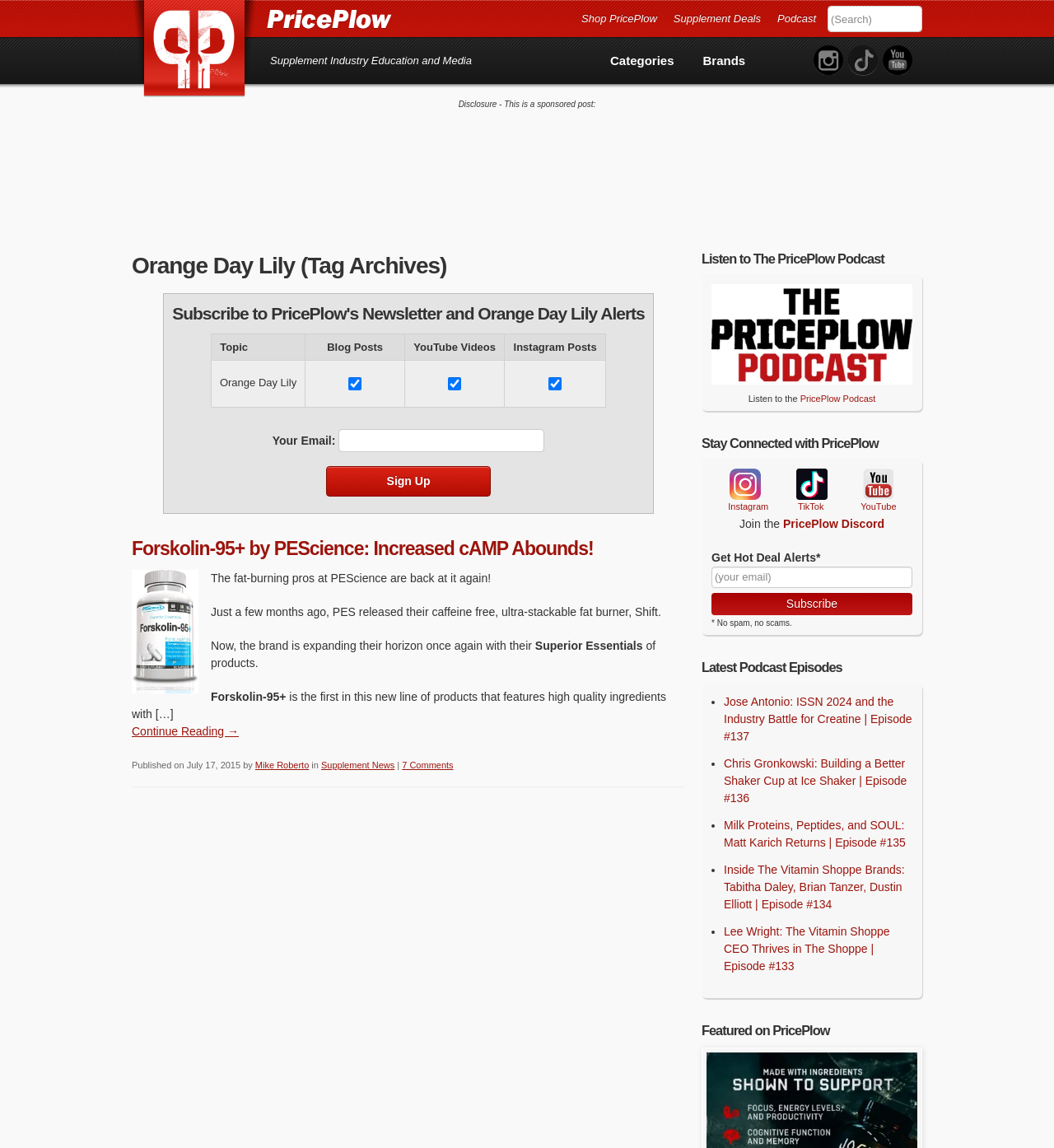Locate the primary headline on the webpage and provide its text.

Orange Day Lily (Tag Archives)